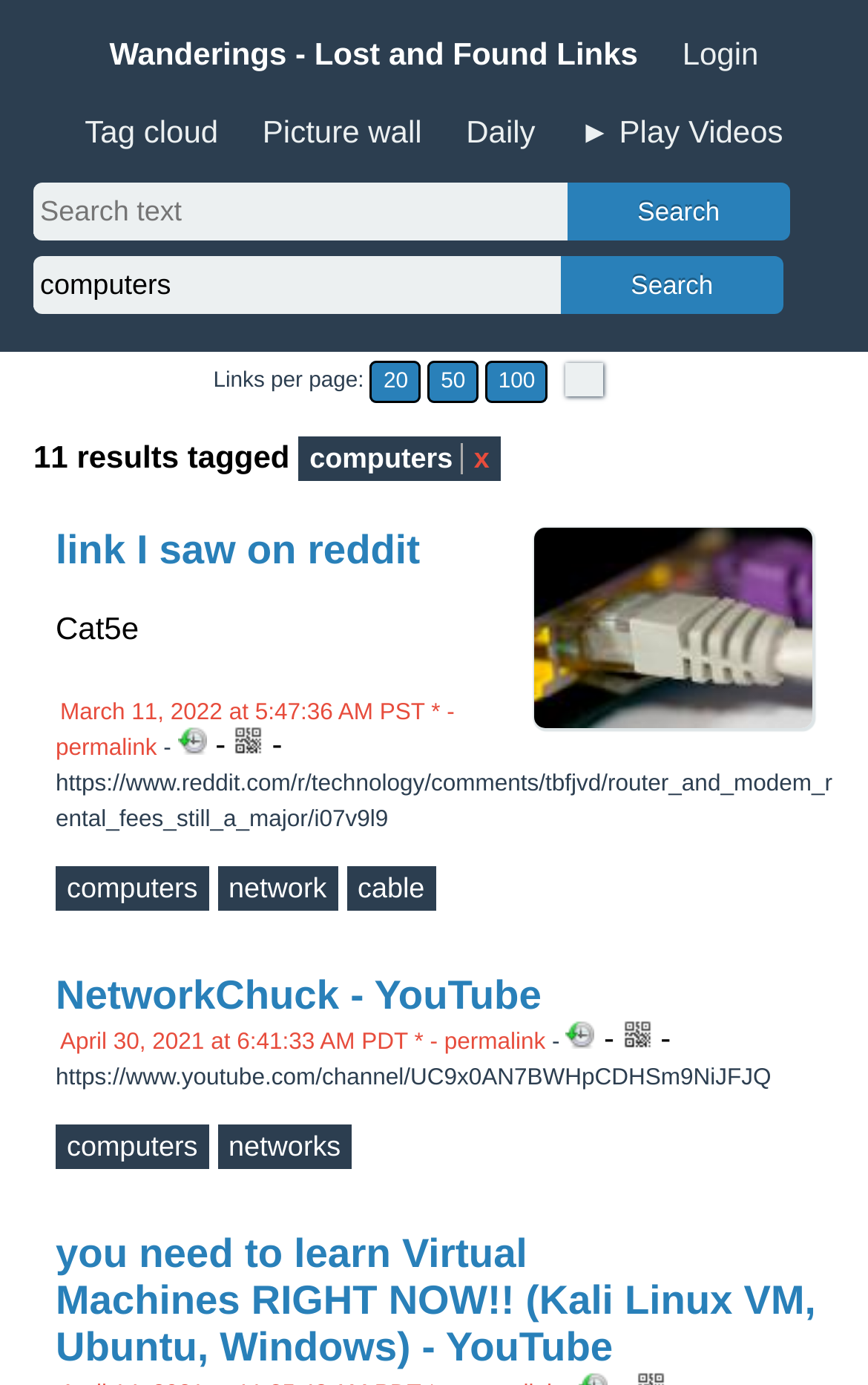Find the bounding box coordinates corresponding to the UI element with the description: "networks". The coordinates should be formatted as [left, top, right, bottom], with values as floats between 0 and 1.

[0.263, 0.817, 0.393, 0.839]